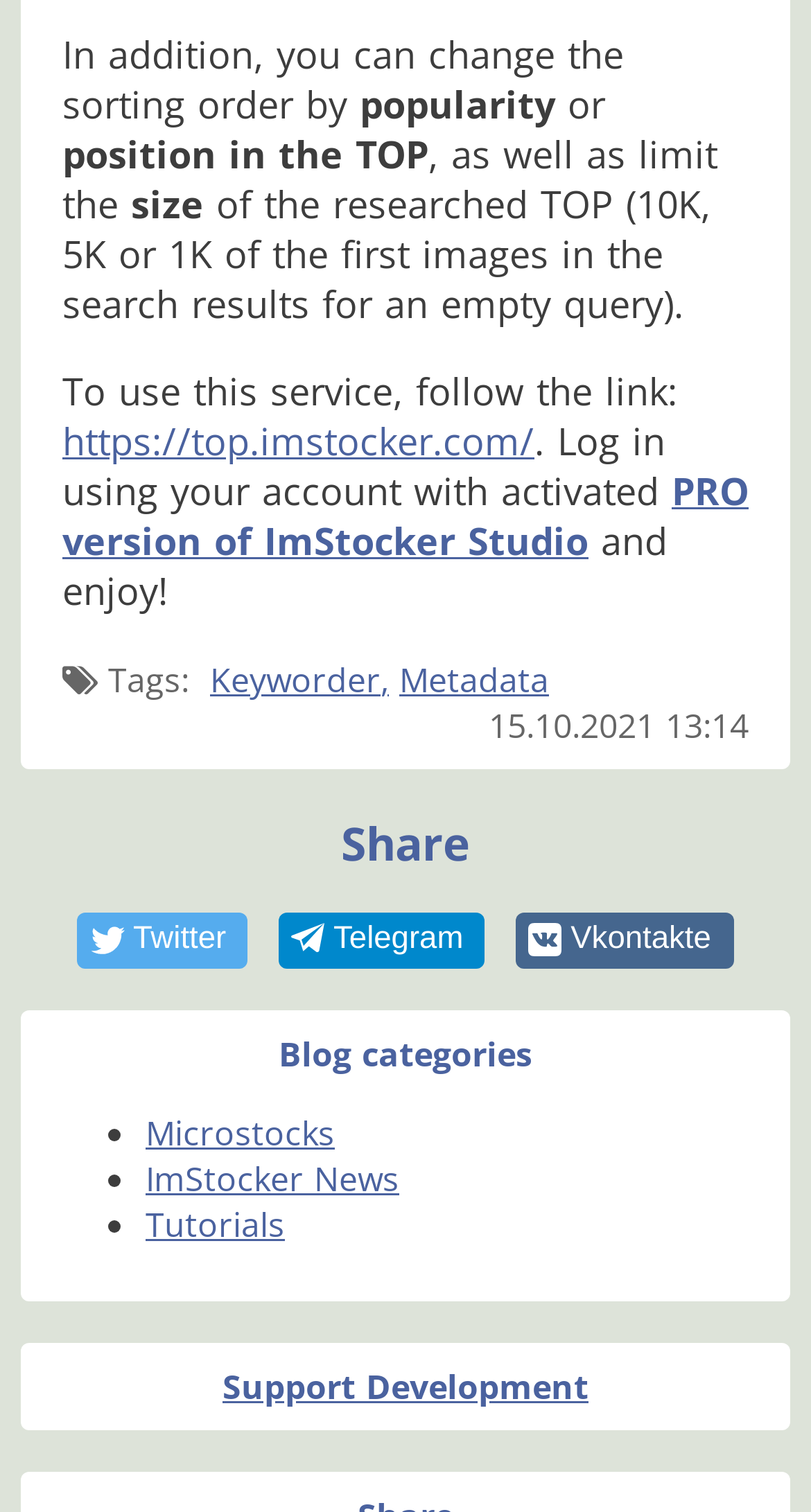Answer the question in a single word or phrase:
What is the date and time mentioned on the webpage?

15.10.2021 13:14